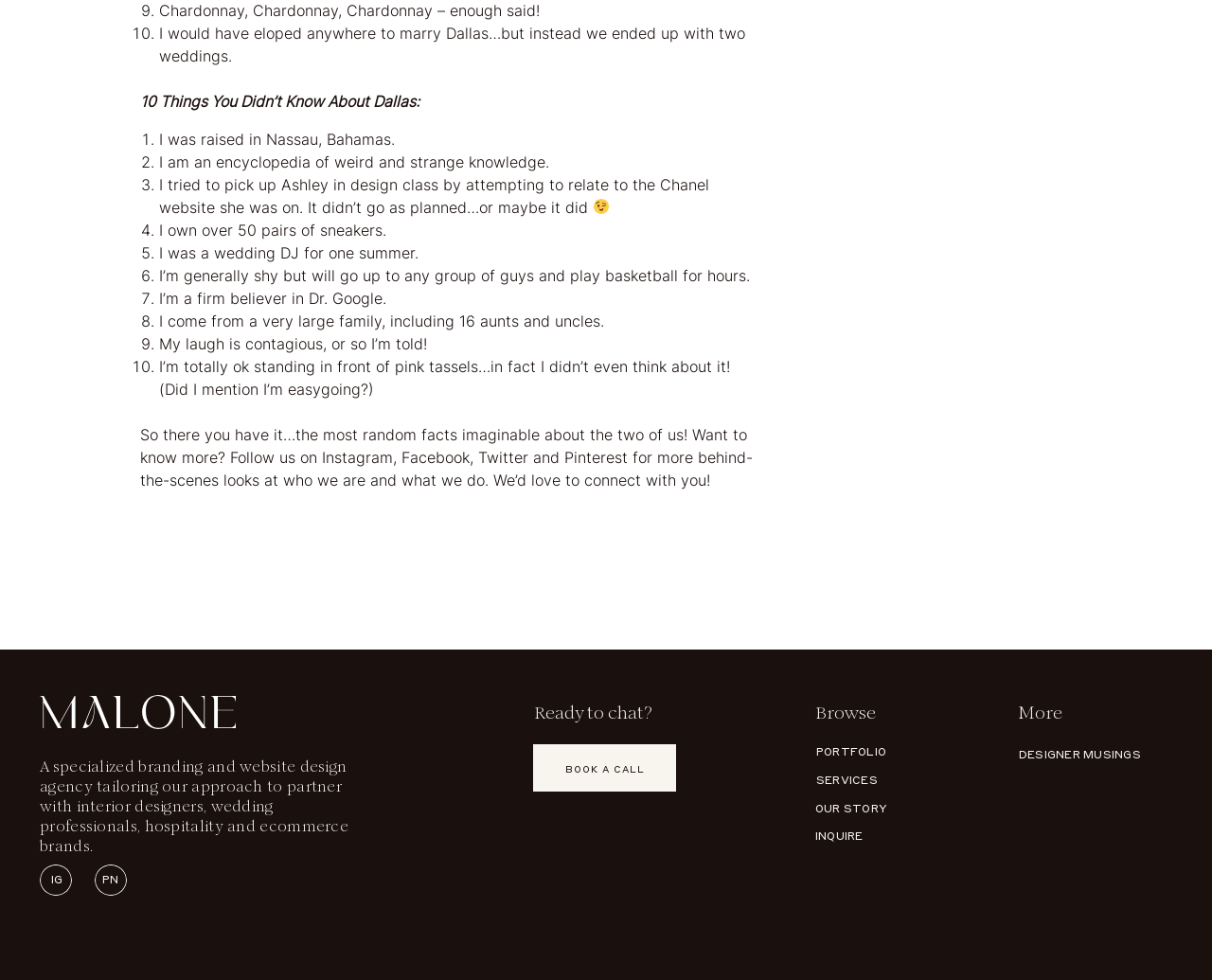Please determine the bounding box coordinates of the element to click on in order to accomplish the following task: "Follow us on Facebook". Ensure the coordinates are four float numbers ranging from 0 to 1, i.e., [left, top, right, bottom].

[0.331, 0.457, 0.388, 0.476]